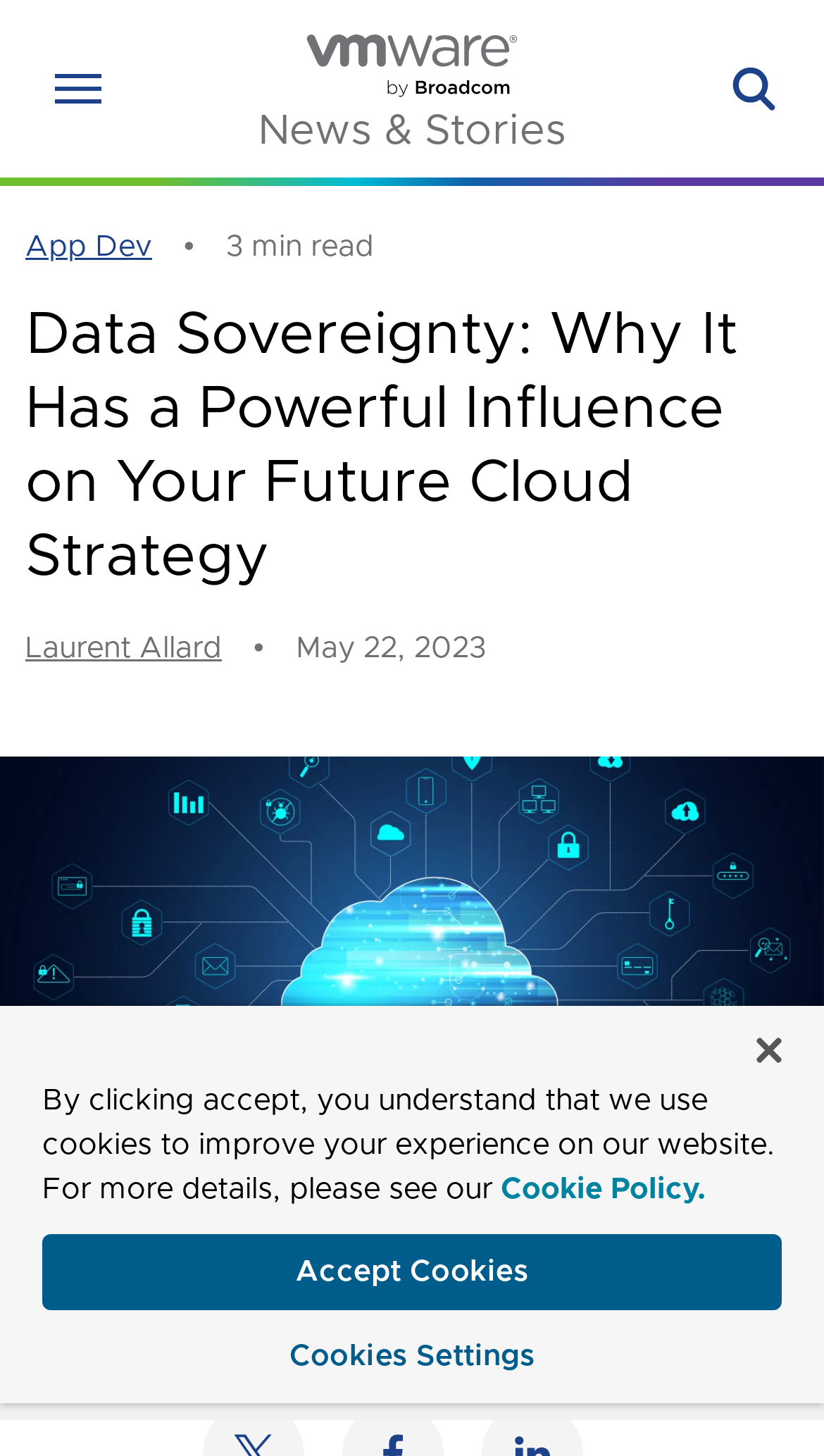Identify the bounding box for the given UI element using the description provided. Coordinates should be in the format (top-left x, top-left y, bottom-right x, bottom-right y) and must be between 0 and 1. Here is the description: News & Stories

[0.313, 0.023, 0.687, 0.099]